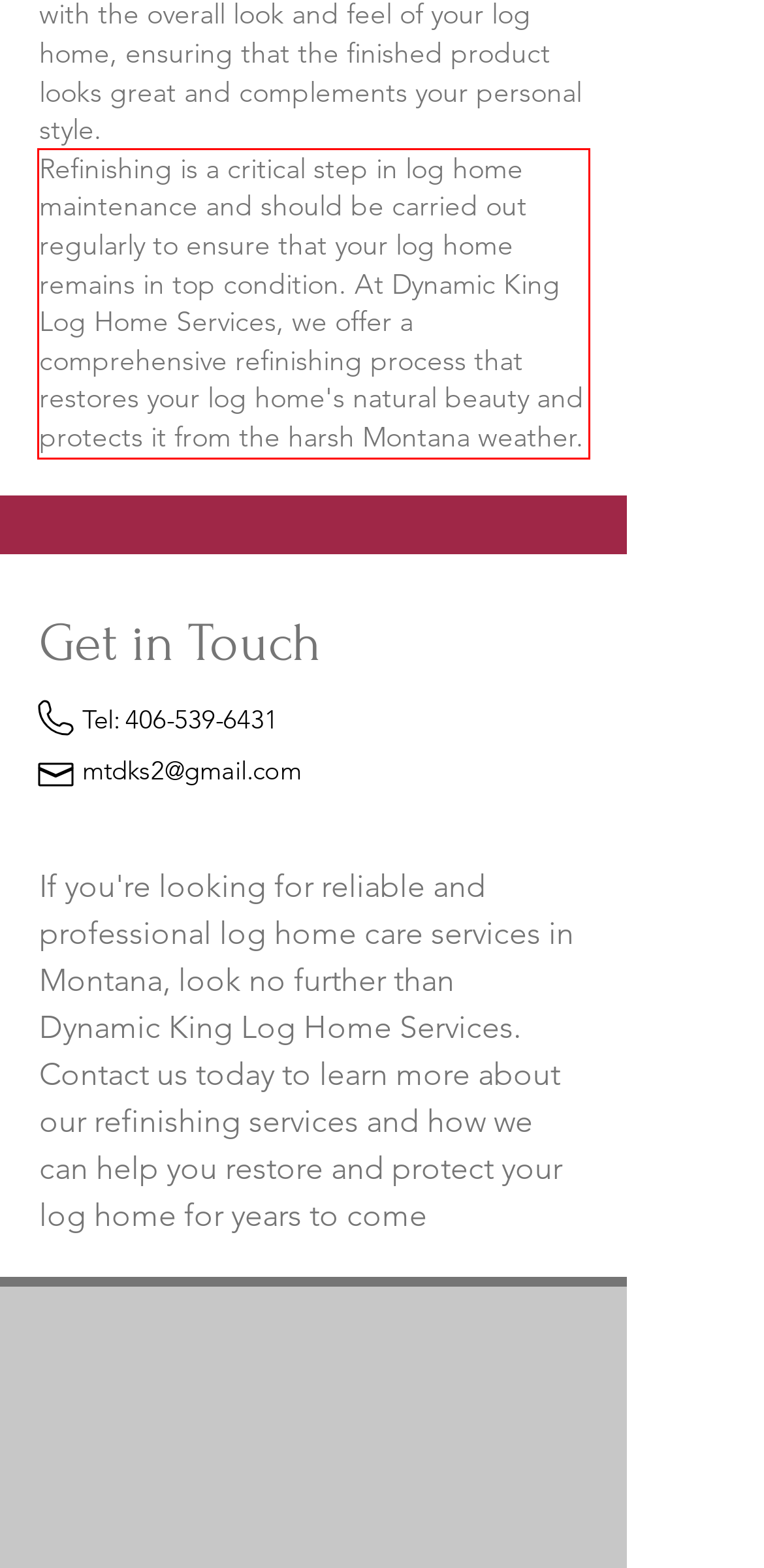Given a screenshot of a webpage containing a red bounding box, perform OCR on the text within this red bounding box and provide the text content.

Refinishing is a critical step in log home maintenance and should be carried out regularly to ensure that your log home remains in top condition. At Dynamic King Log Home Services, we offer a comprehensive refinishing process that restores your log home's natural beauty and protects it from the harsh Montana weather.